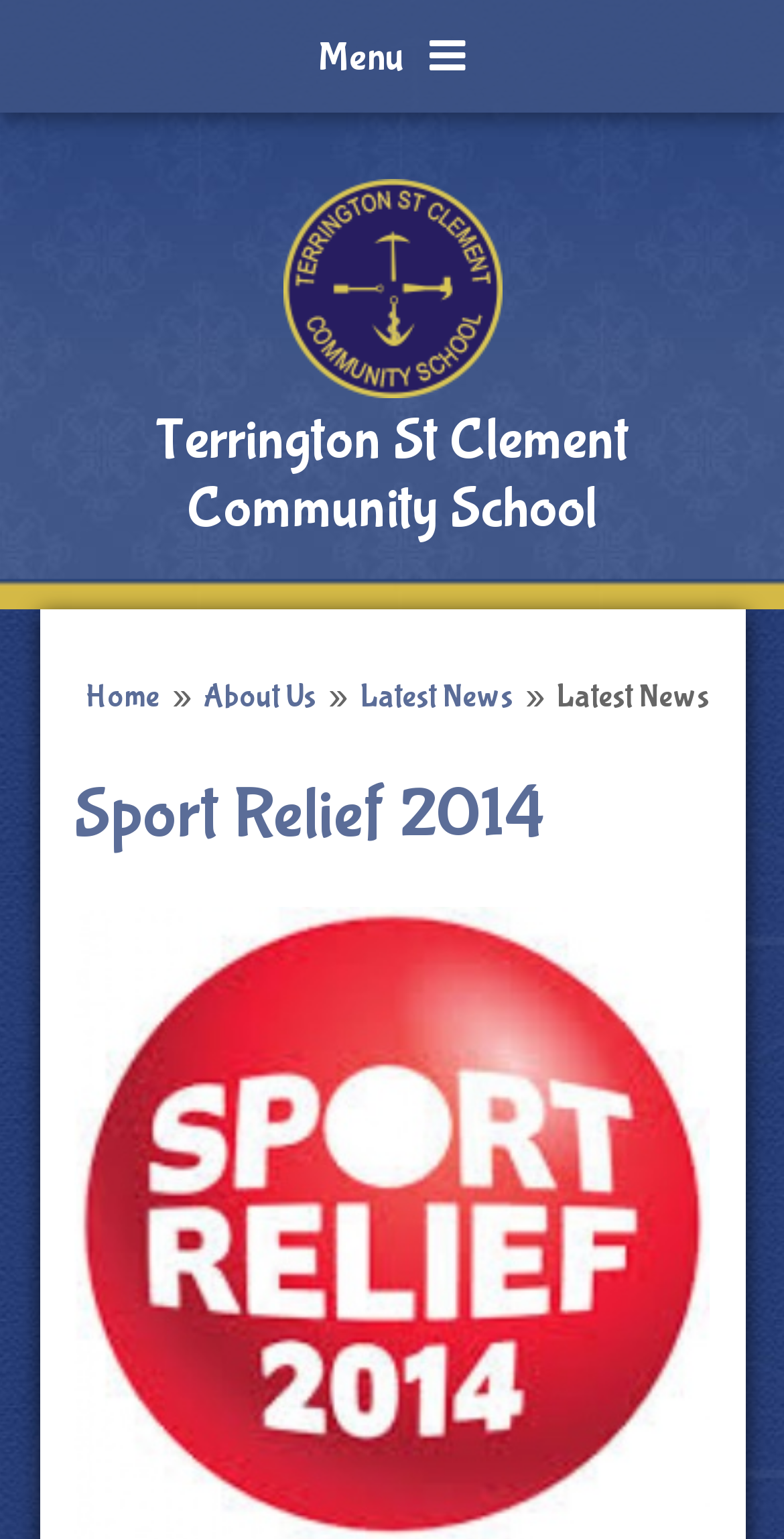Identify and extract the main heading from the webpage.

Terrington St Clement Community School